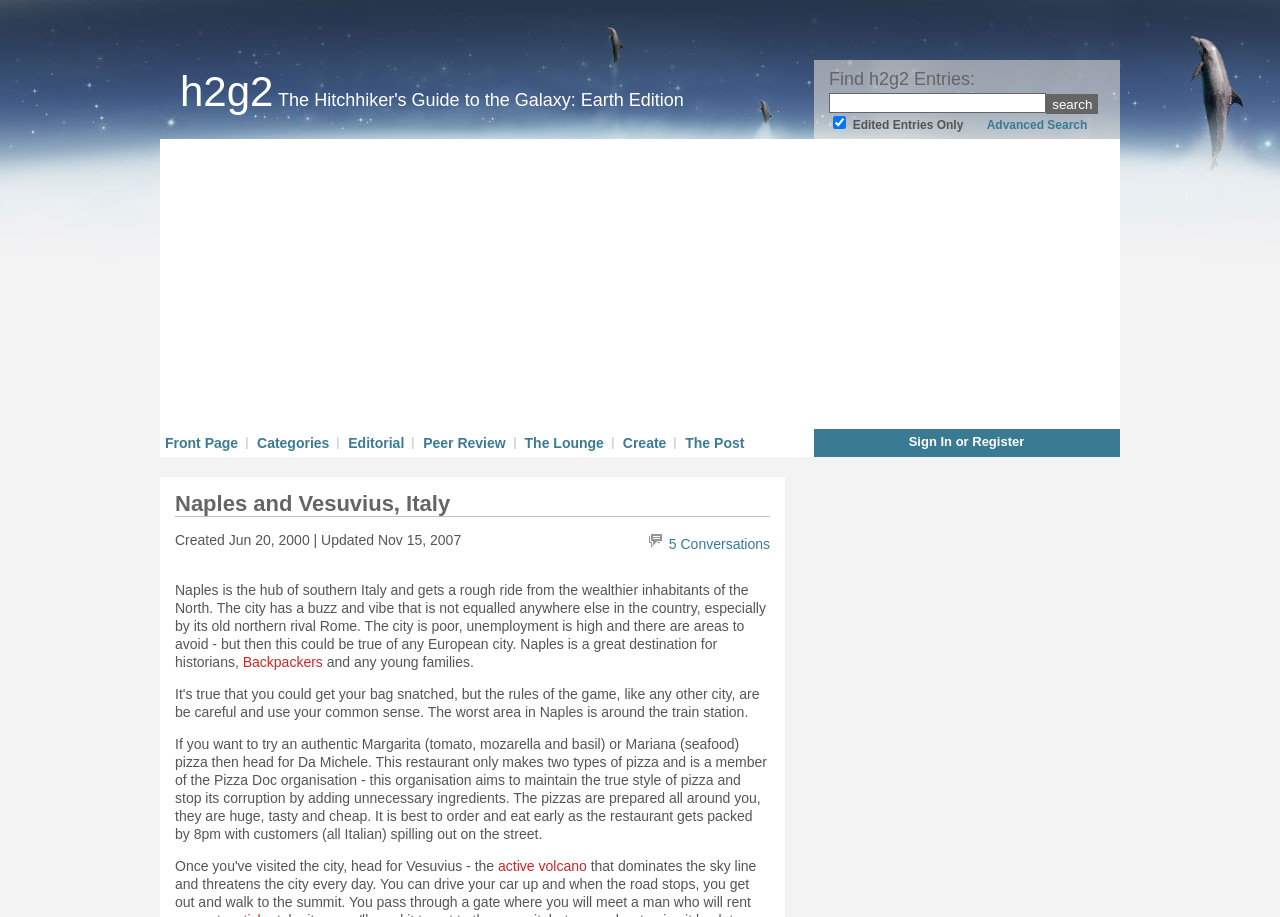What is the purpose of the Pizza Doc organization?
Using the picture, provide a one-word or short phrase answer.

to maintain the true style of pizza